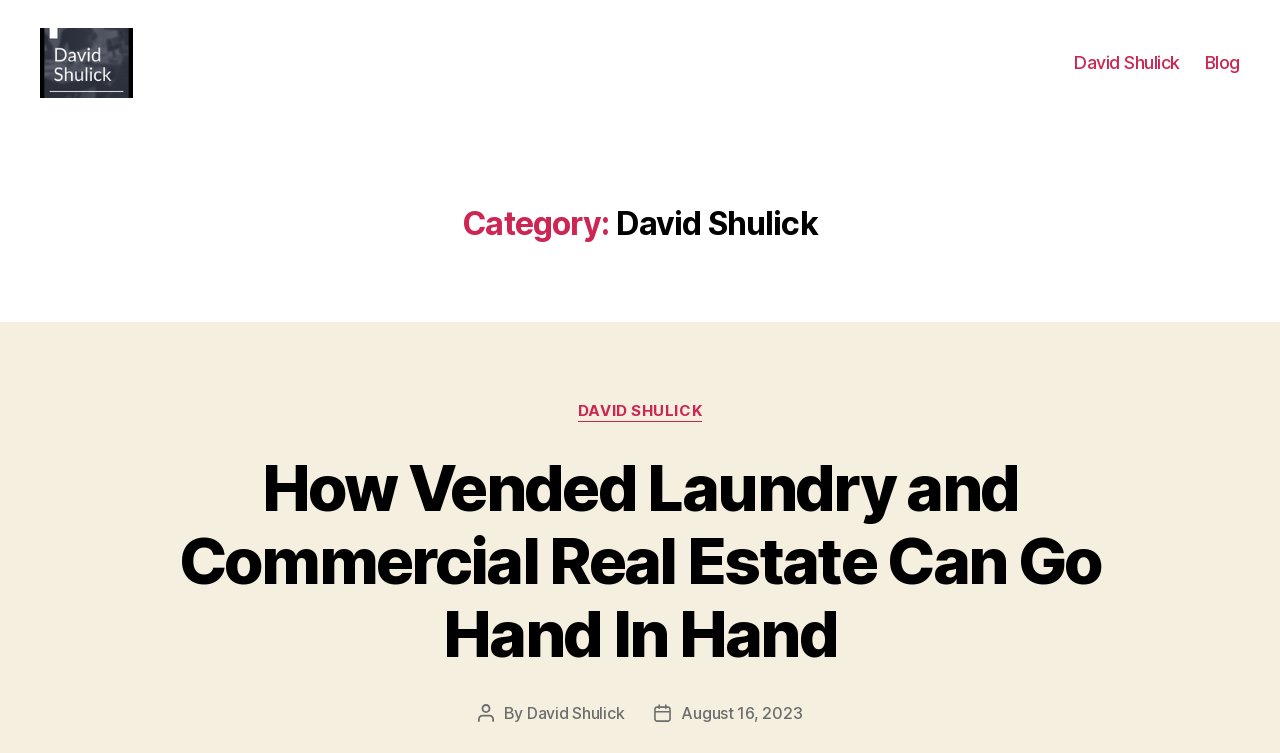Please study the image and answer the question comprehensively:
When was the blog post published?

The publication date of the blog post can be found in the link 'August 16, 2023' which appears below the title of the blog post.